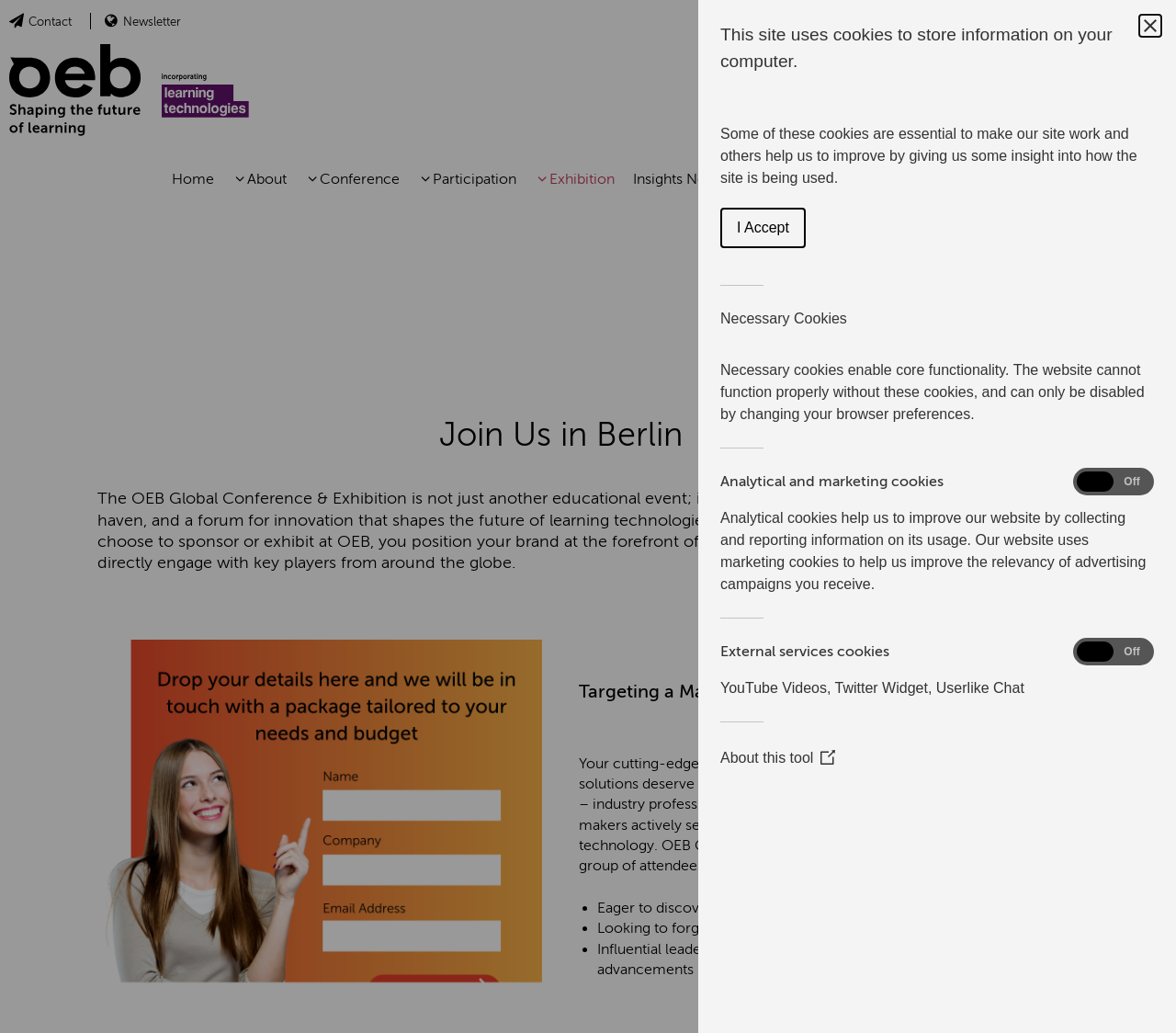Respond to the following query with just one word or a short phrase: 
What is the purpose of the OEB Global Conference?

Gateway to Global Learning Opportunities